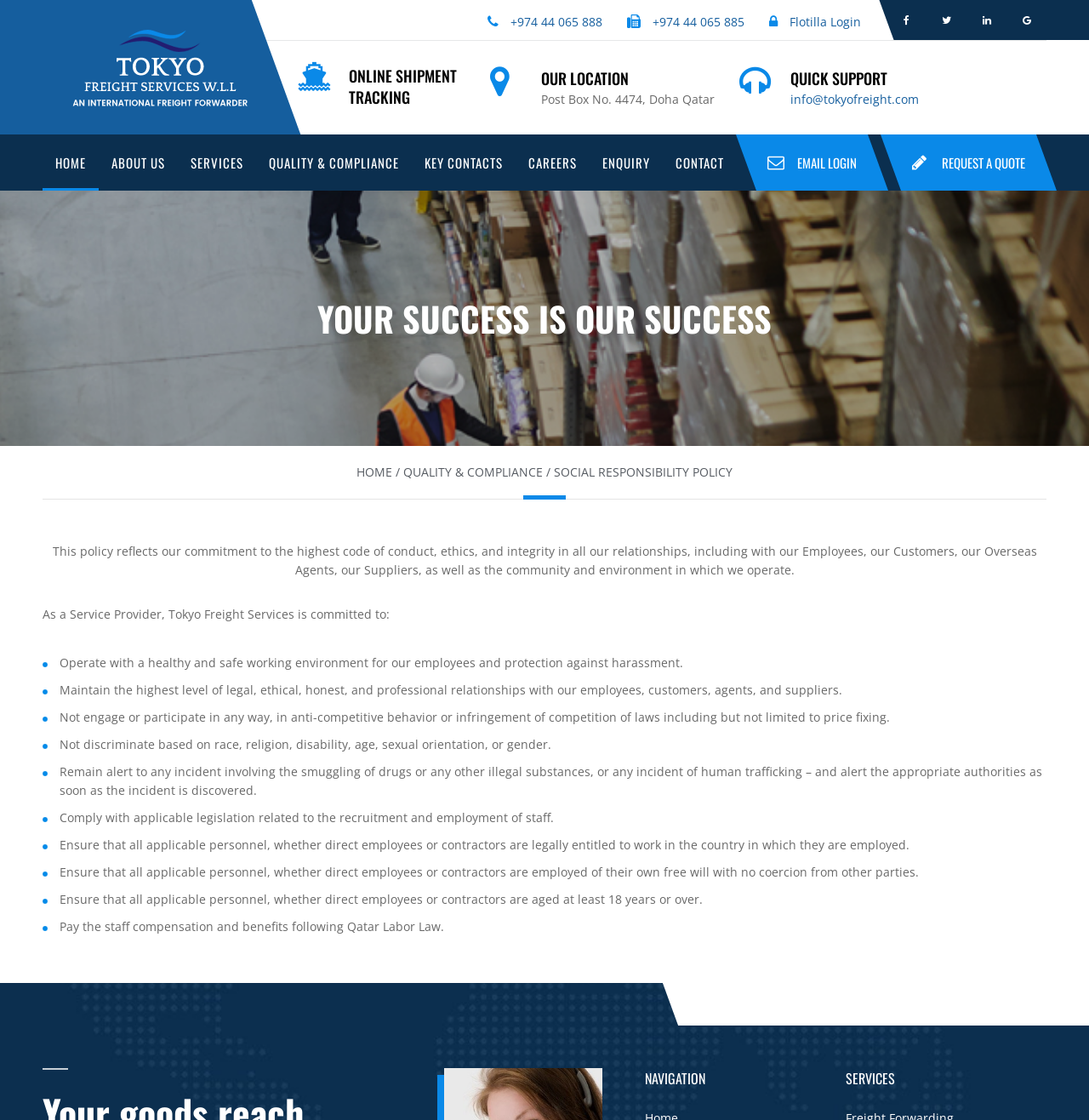From the screenshot, find the bounding box of the UI element matching this description: "REQUEST A QUOTE". Supply the bounding box coordinates in the form [left, top, right, bottom], each a float between 0 and 1.

[0.818, 0.12, 0.961, 0.17]